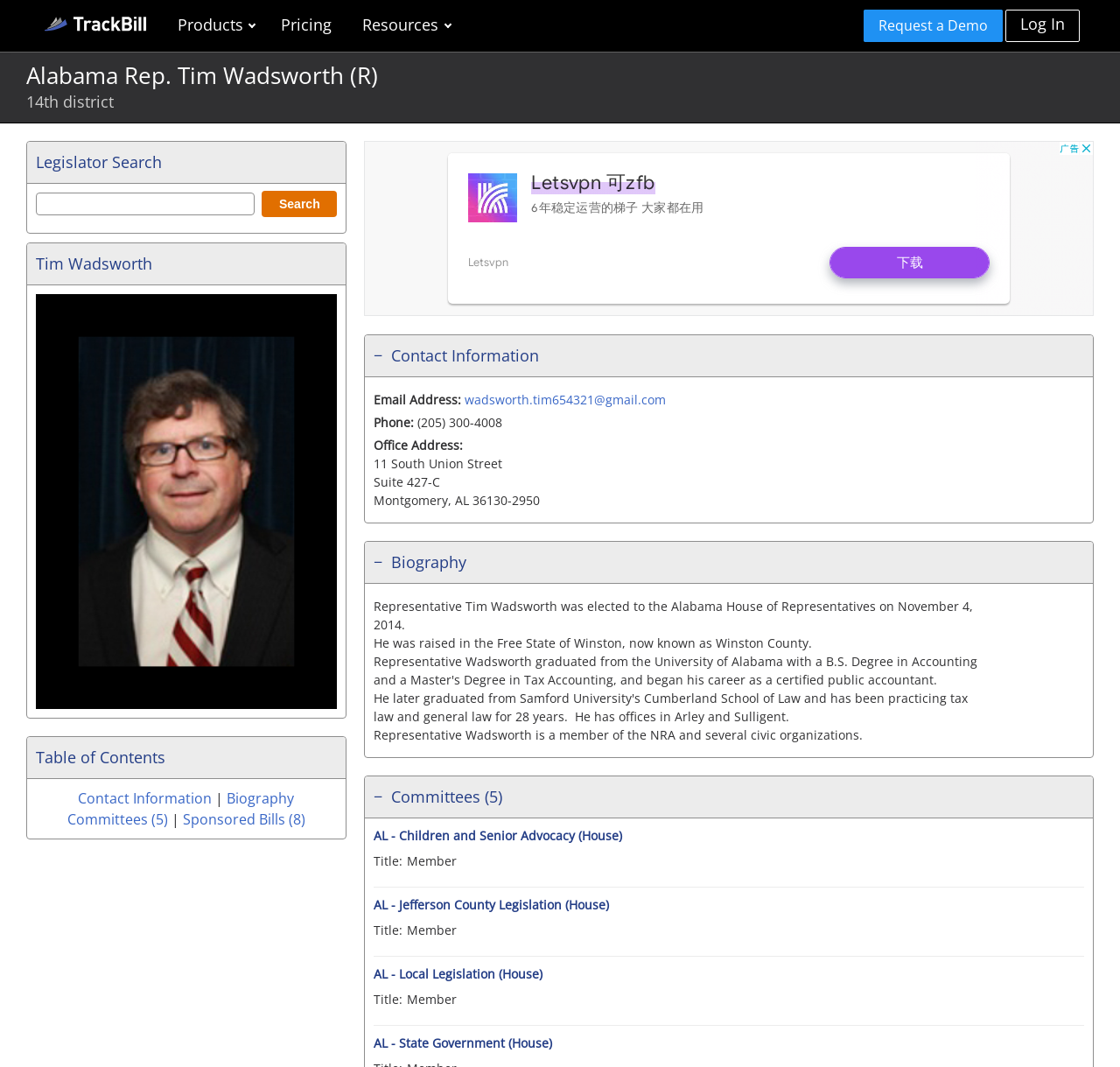Could you specify the bounding box coordinates for the clickable section to complete the following instruction: "Request a demo"?

[0.771, 0.009, 0.895, 0.039]